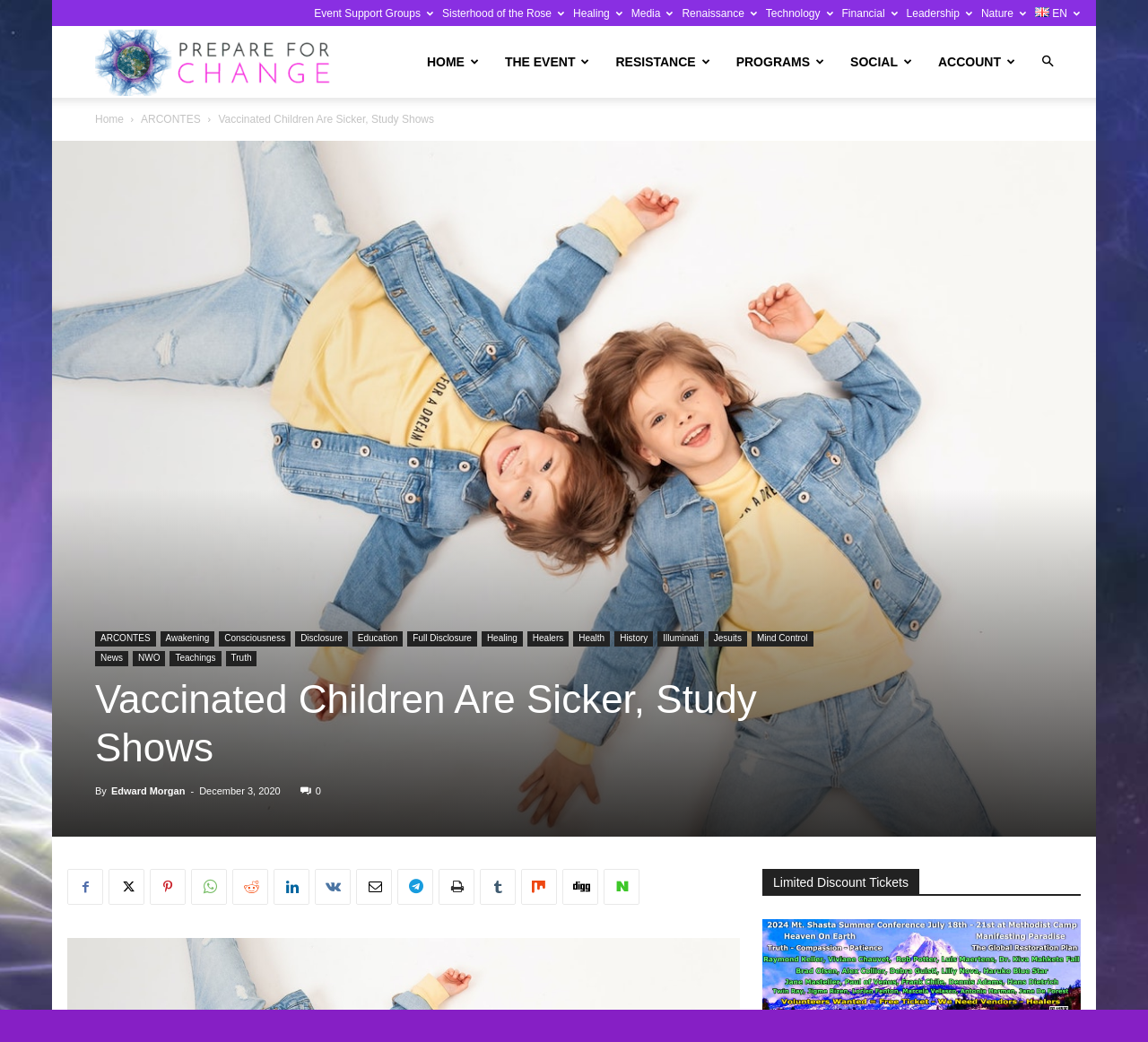Provide a comprehensive description of the webpage.

This webpage is about Prepare for Change, a platform that guides users to prepare for a significant event called "The Event" and disclosure. The top section of the page features a row of links, including "Event Support Groups", "Sisterhood of the Rose", "Healing", and others, which are positioned horizontally across the page. Below this row, there is a search button and a logo with the text "Prepare For Change" next to it.

The main content of the page is divided into two sections. On the left side, there is a list of links, including "HOME", "THE EVENT", "RESISTANCE", and others, which are stacked vertically. On the right side, there is a large image that takes up most of the page's width.

Below the image, there is a header section with multiple links, including "ARCONTES", "Awakening", "Consciousness", and others, which are positioned horizontally across the page. Below this header section, there is a title "Vaccinated Children Are Sicker, Study Shows" followed by a brief description and a link to the author "Edward Morgan". The article's publication date, "December 3, 2020", is also displayed.

At the bottom of the page, there are multiple social media links, including Facebook, Twitter, and others, which are positioned horizontally across the page. Additionally, there is a heading "Limited Discount Tickets" with a link below it.